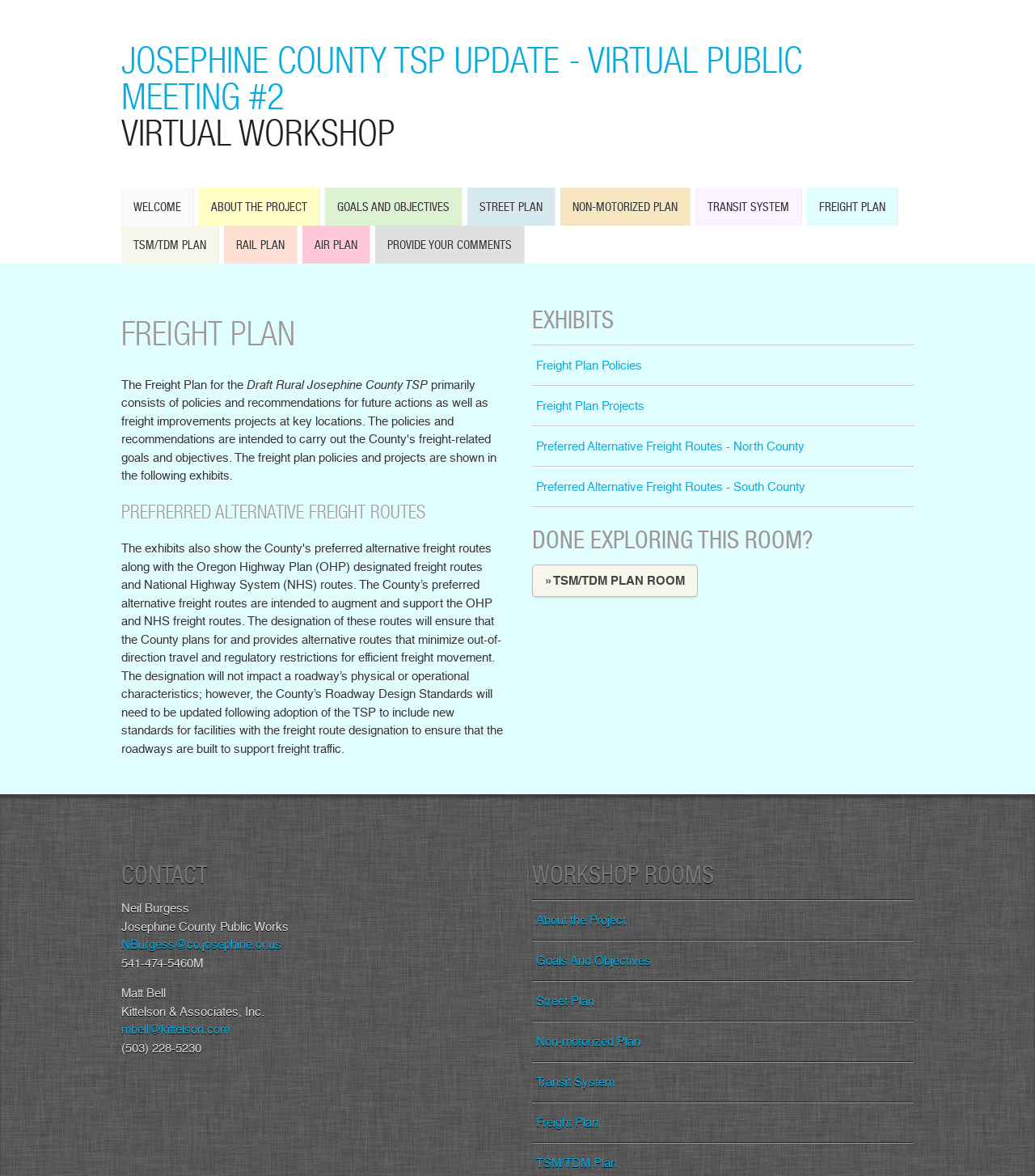Utilize the information from the image to answer the question in detail:
What is the preferred alternative freight route for North County?

Under the 'PREFERRED ALTERNATIVE FREIGHT ROUTES' section, I found a link to 'Preferred Alternative Freight Routes - North County', which is likely an exhibit.